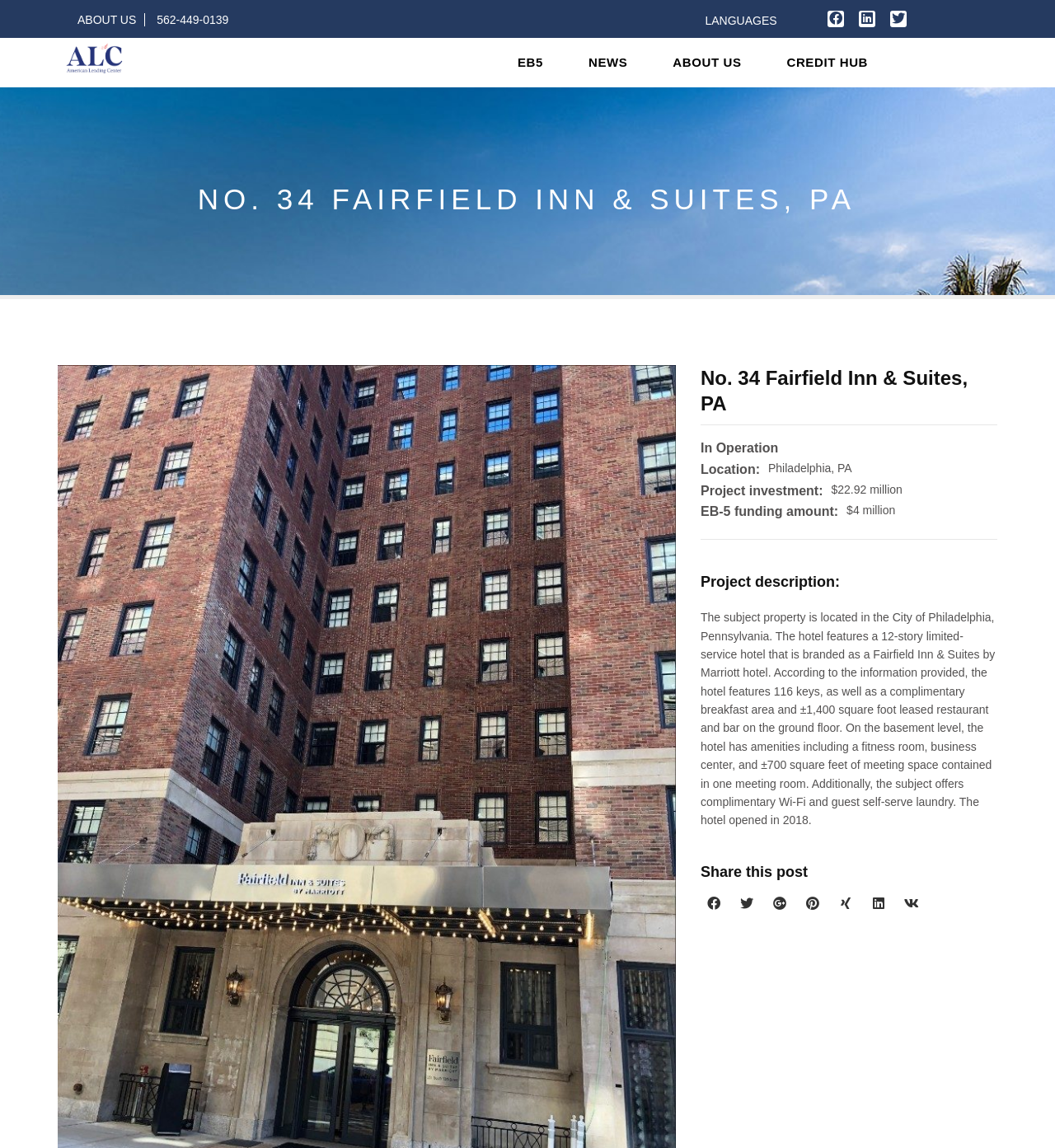Identify the bounding box coordinates for the UI element described by the following text: "← Older posts". Provide the coordinates as four float numbers between 0 and 1, in the format [left, top, right, bottom].

None